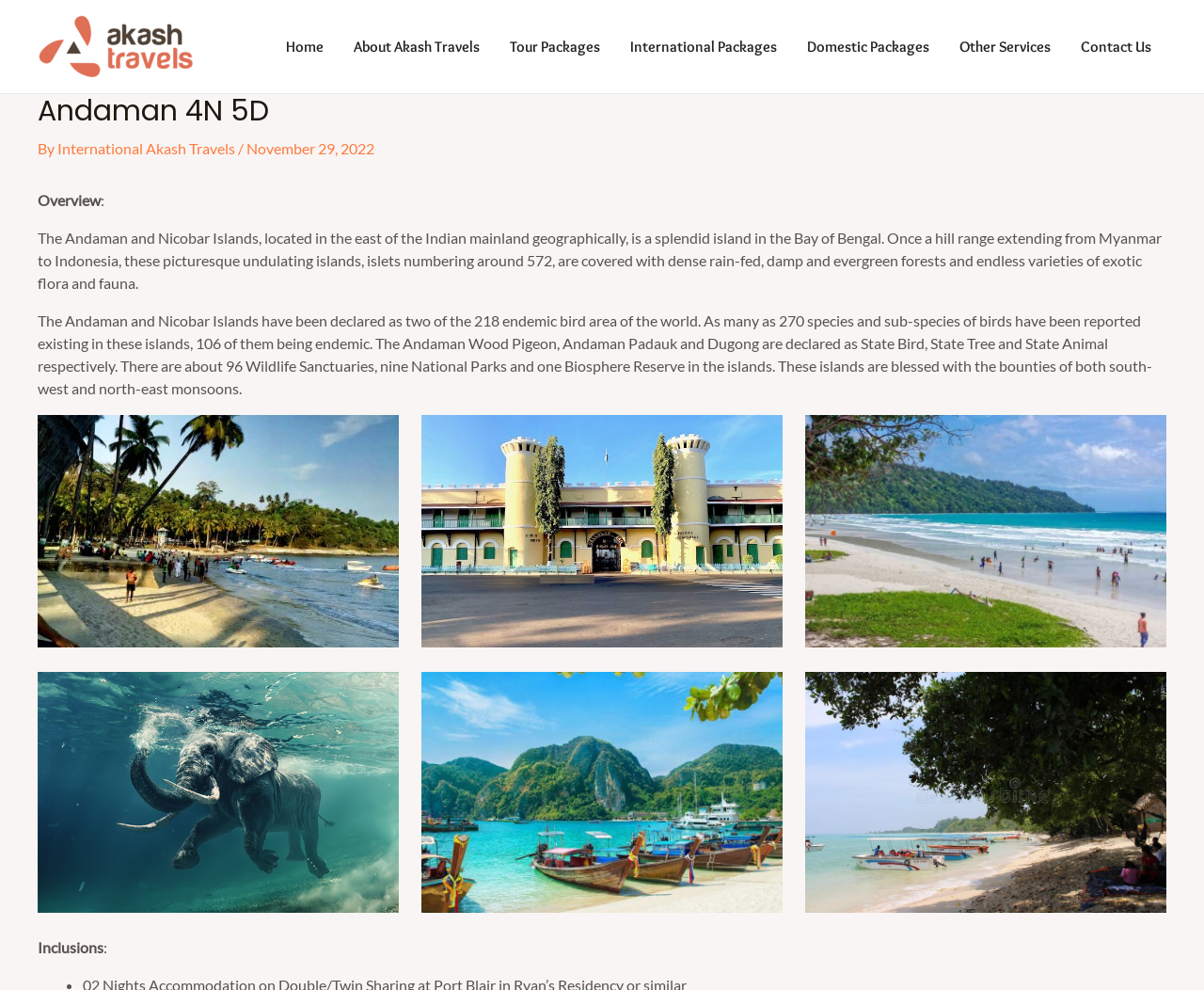Could you locate the bounding box coordinates for the section that should be clicked to accomplish this task: "Click on the 'Contact Us' link".

[0.885, 0.033, 0.969, 0.061]